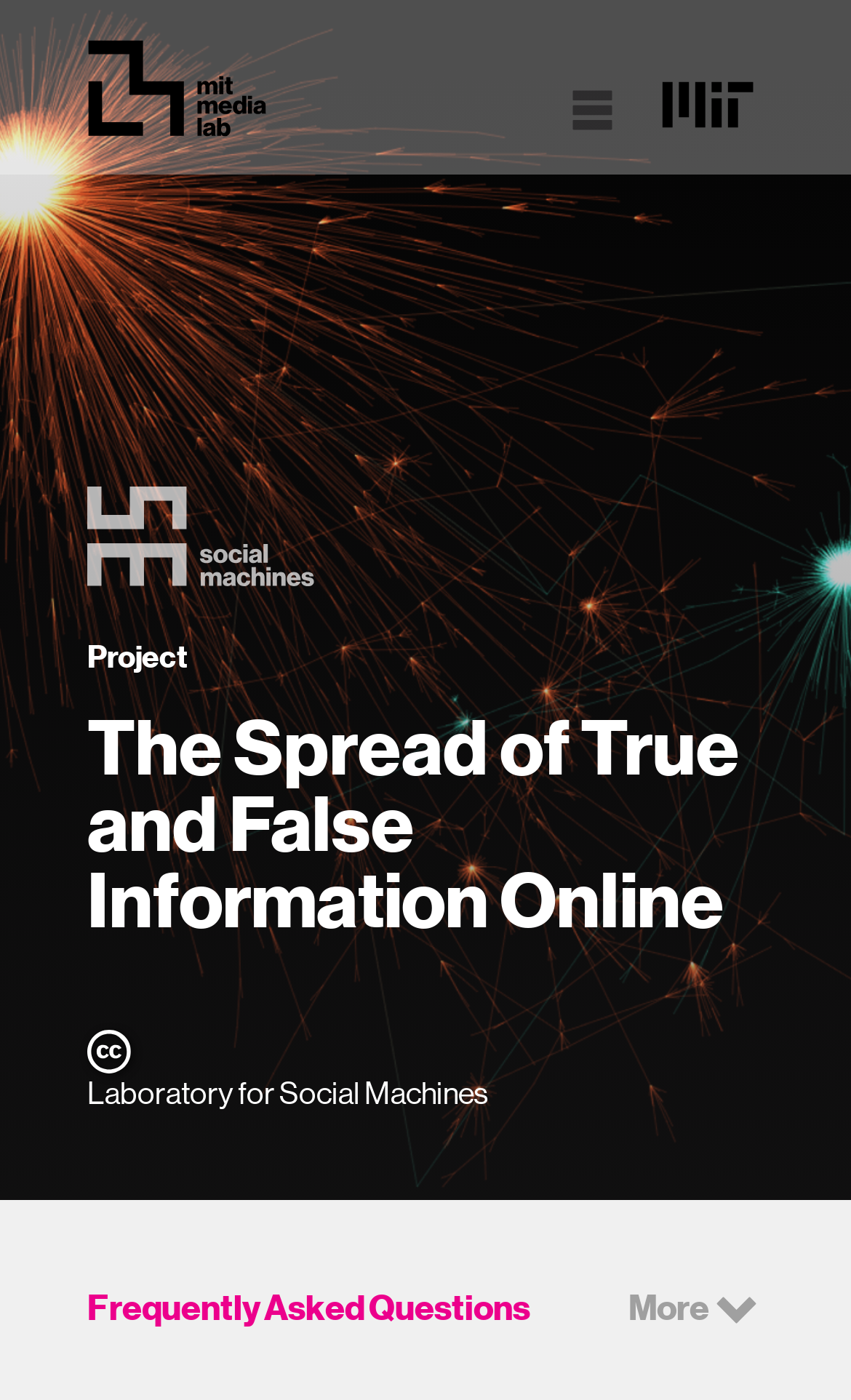Respond with a single word or phrase to the following question:
What is the text of the static text element below the heading?

Project